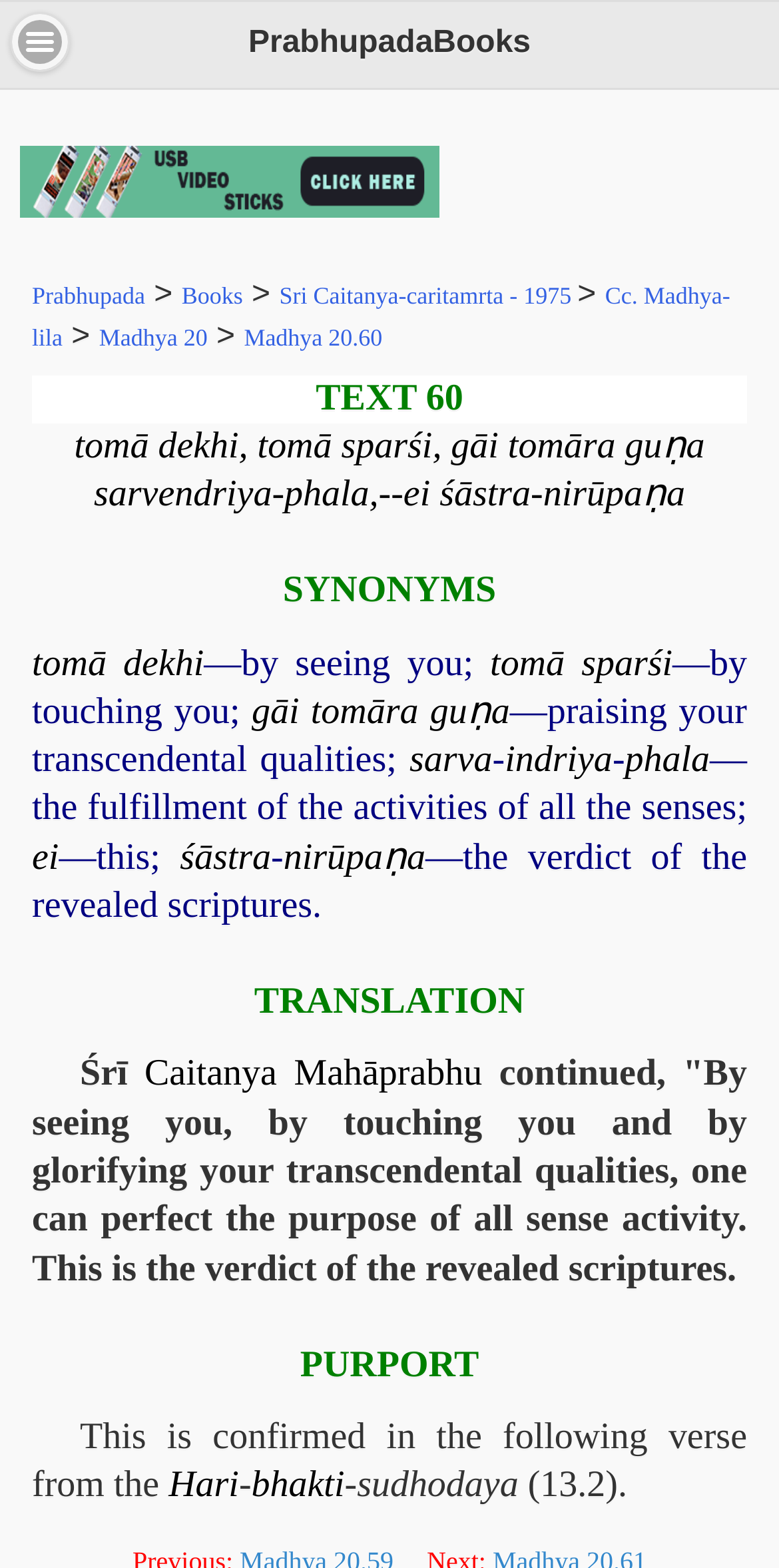Find the bounding box coordinates for the UI element whose description is: "Sri Caitanya-caritamrta - 1975". The coordinates should be four float numbers between 0 and 1, in the format [left, top, right, bottom].

[0.358, 0.18, 0.741, 0.197]